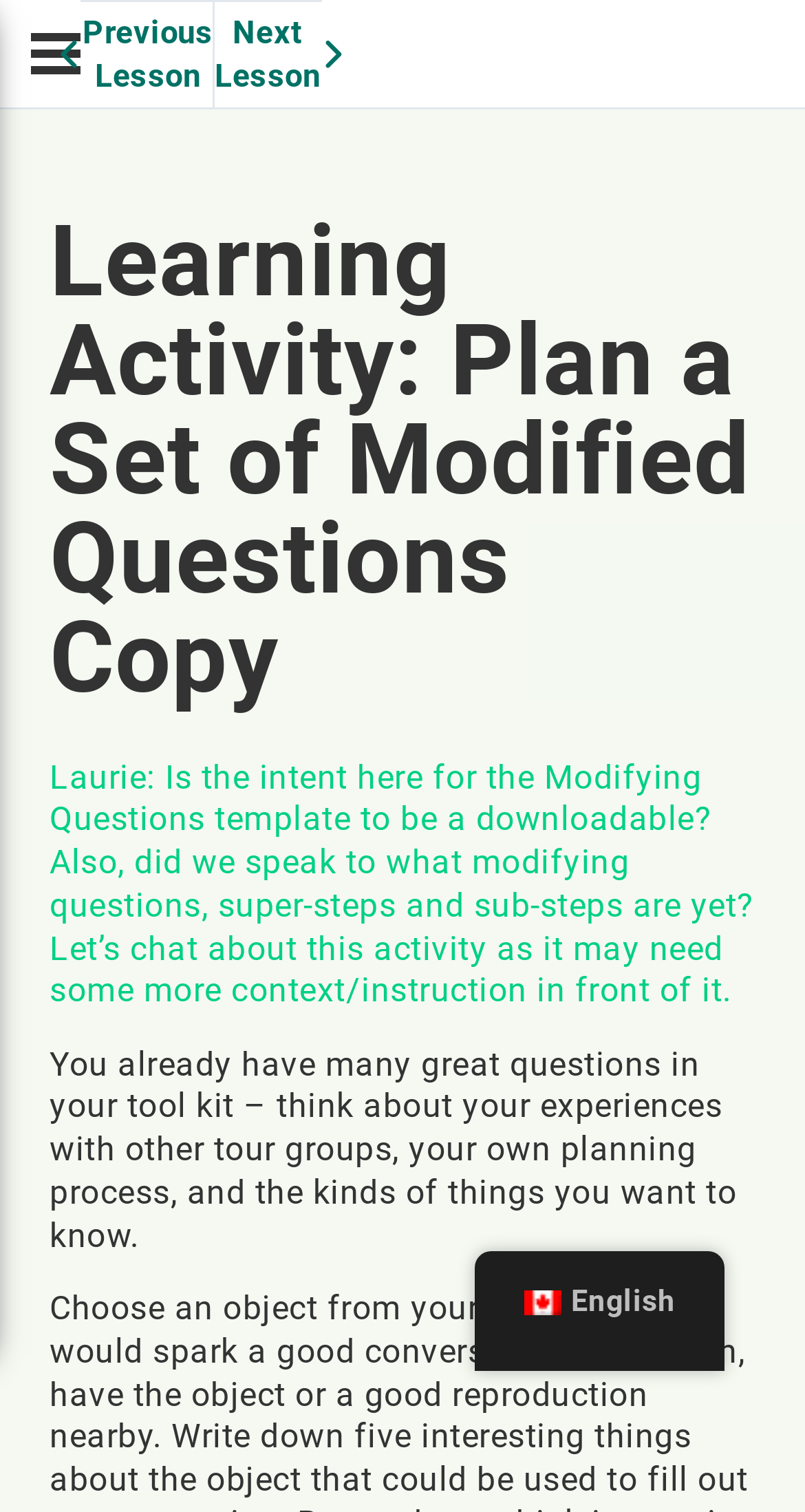Using the given element description, provide the bounding box coordinates (top-left x, top-left y, bottom-right x, bottom-right y) for the corresponding UI element in the screenshot: Contact Me

None